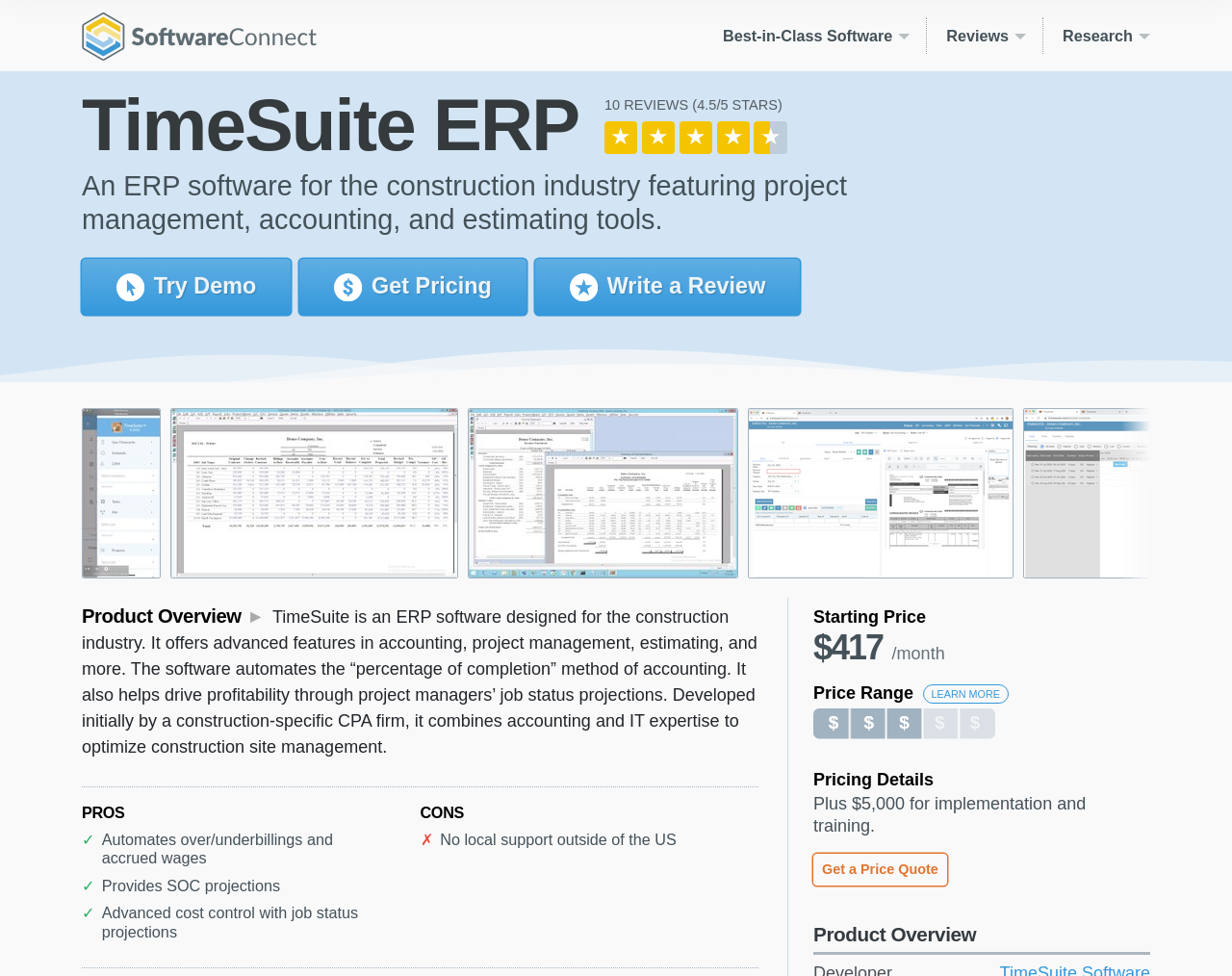With reference to the image, please provide a detailed answer to the following question: What is the implementation and training cost of TimeSuite ERP?

I found the implementation and training cost by looking at the StaticText 'Plus $5,000 for implementation and training.' which is located in the pricing details section.